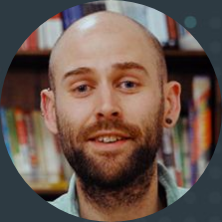Provide a comprehensive description of the image.

A circular portrait of a smiling man with a neatly trimmed beard and a bald head, depicted in a softly lit setting. He is wearing a light-colored shirt, and his expression conveys warmth and friendliness, reflecting a welcoming demeanor. In the background, slightly blurred, are shelves filled with books, suggesting an academic or learning environment. This image represents Paul, who has contributed to the positive experiences of students at Keats School, where he participated in immersive Chinese language studies and enjoyed the vibrant local culture.